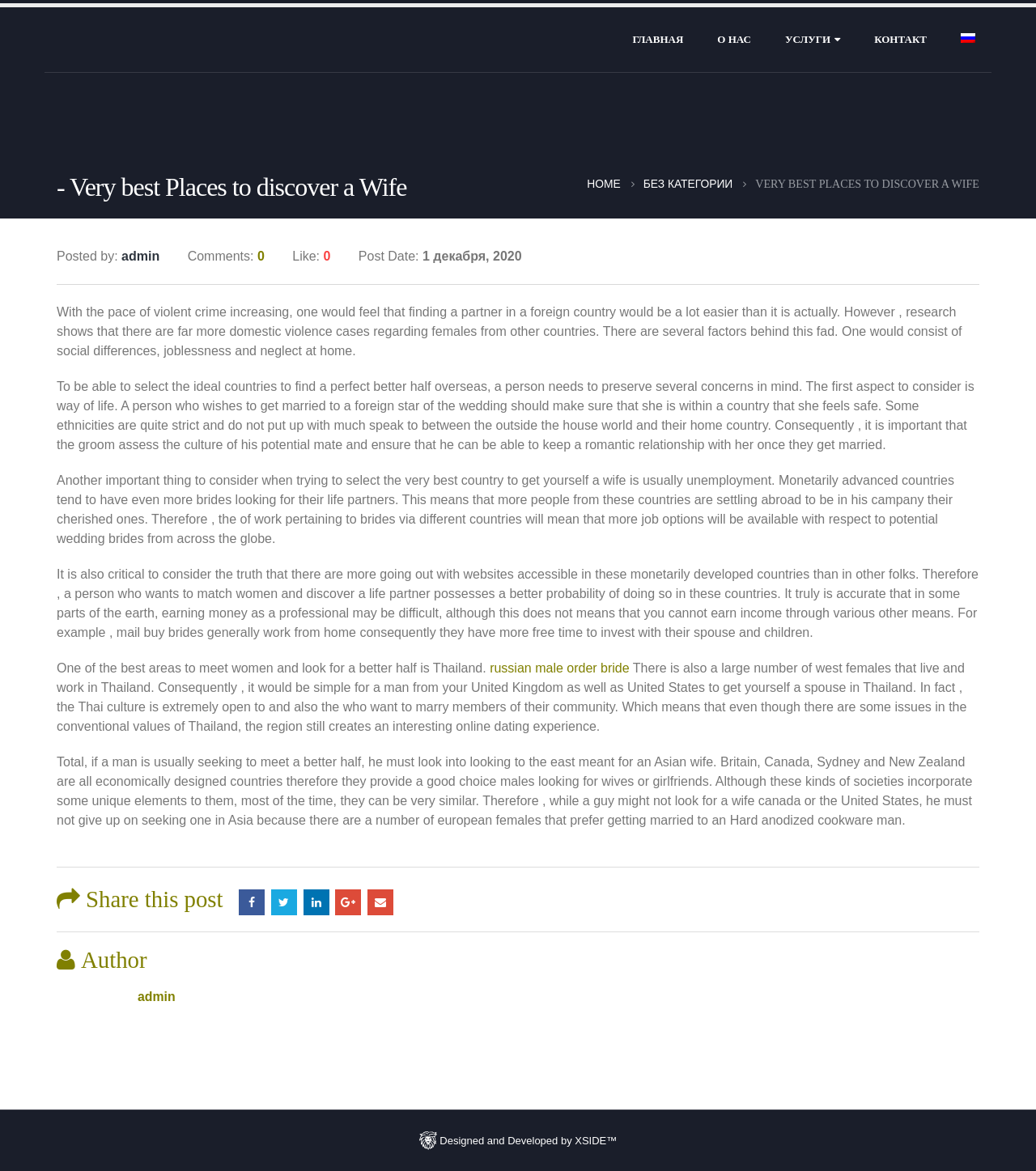Provide a short, one-word or phrase answer to the question below:
What is the purpose of the links at the bottom of the webpage?

Sharing the post